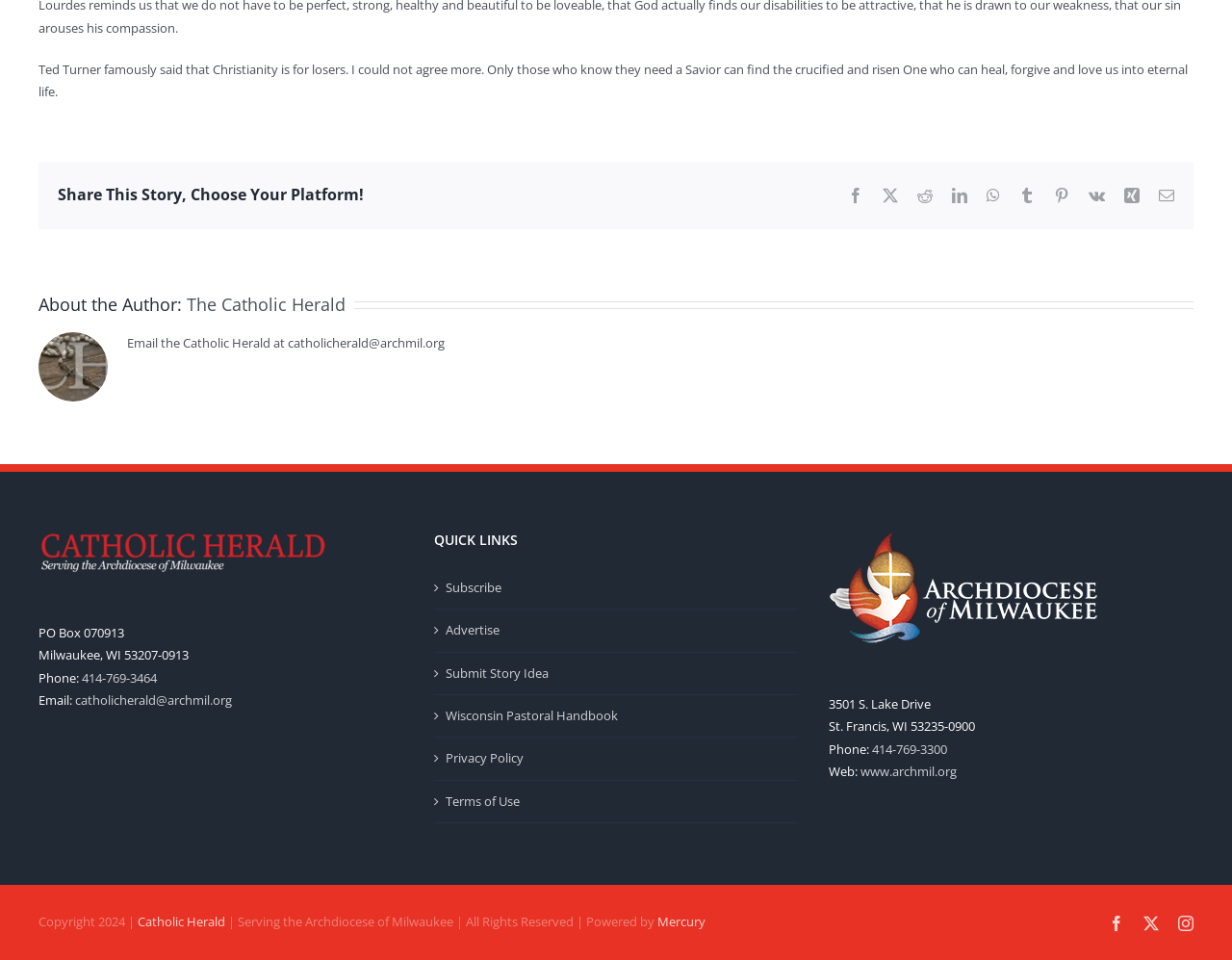Utilize the details in the image to give a detailed response to the question: How many social media platforms can you share this story on?

The webpage provides 9 social media platforms to share the story, including Facebook, X, Reddit, LinkedIn, WhatsApp, Tumblr, Pinterest, Vk, and Email.